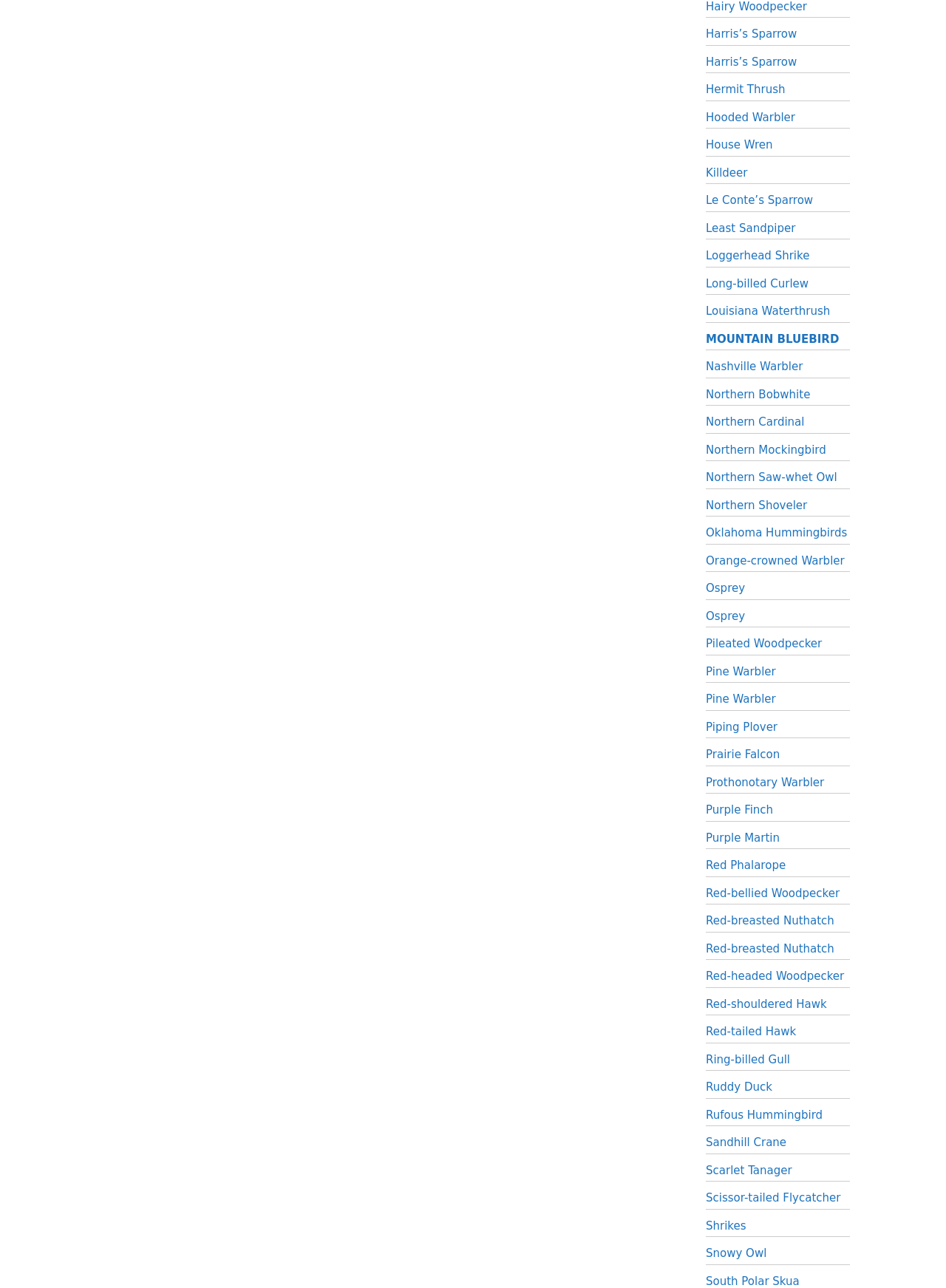Answer the question with a brief word or phrase:
What is the last bird species listed on this webpage?

South Polar Skua